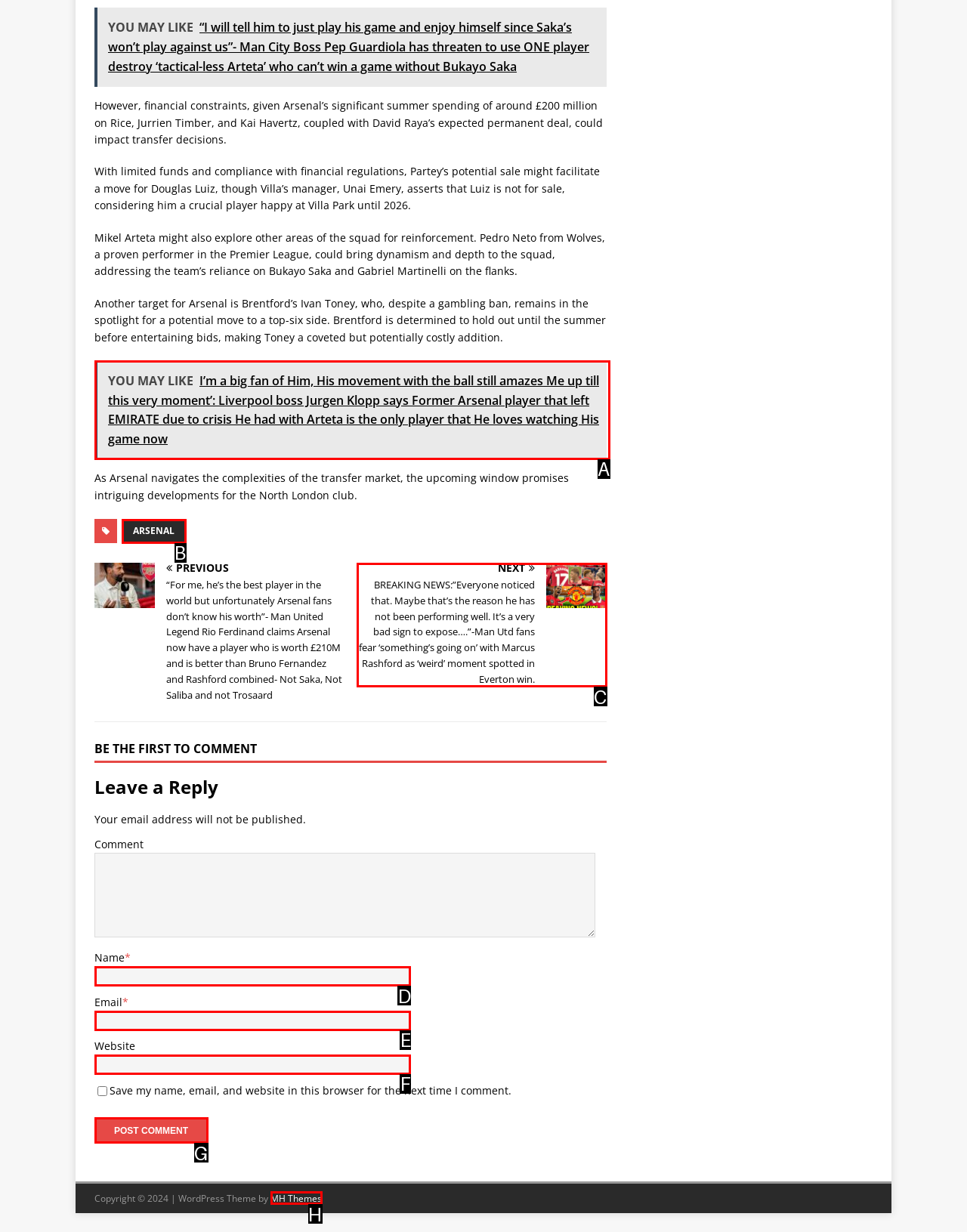Identify which HTML element should be clicked to fulfill this instruction: View posts published on 27 April 2020 Reply with the correct option's letter.

None